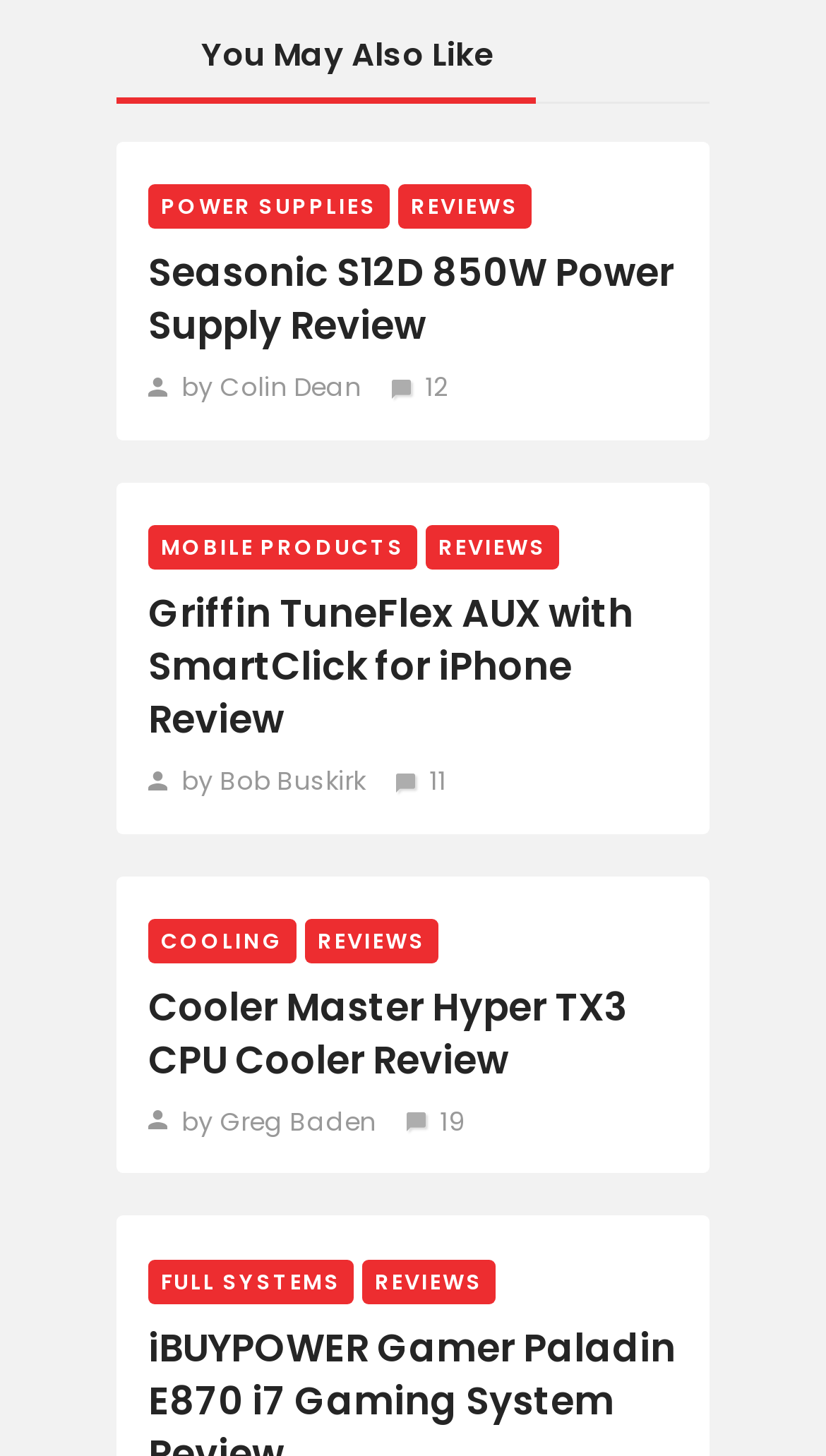Answer succinctly with a single word or phrase:
What is the rating of the Griffin TuneFlex AUX with SmartClick for iPhone Review?

11